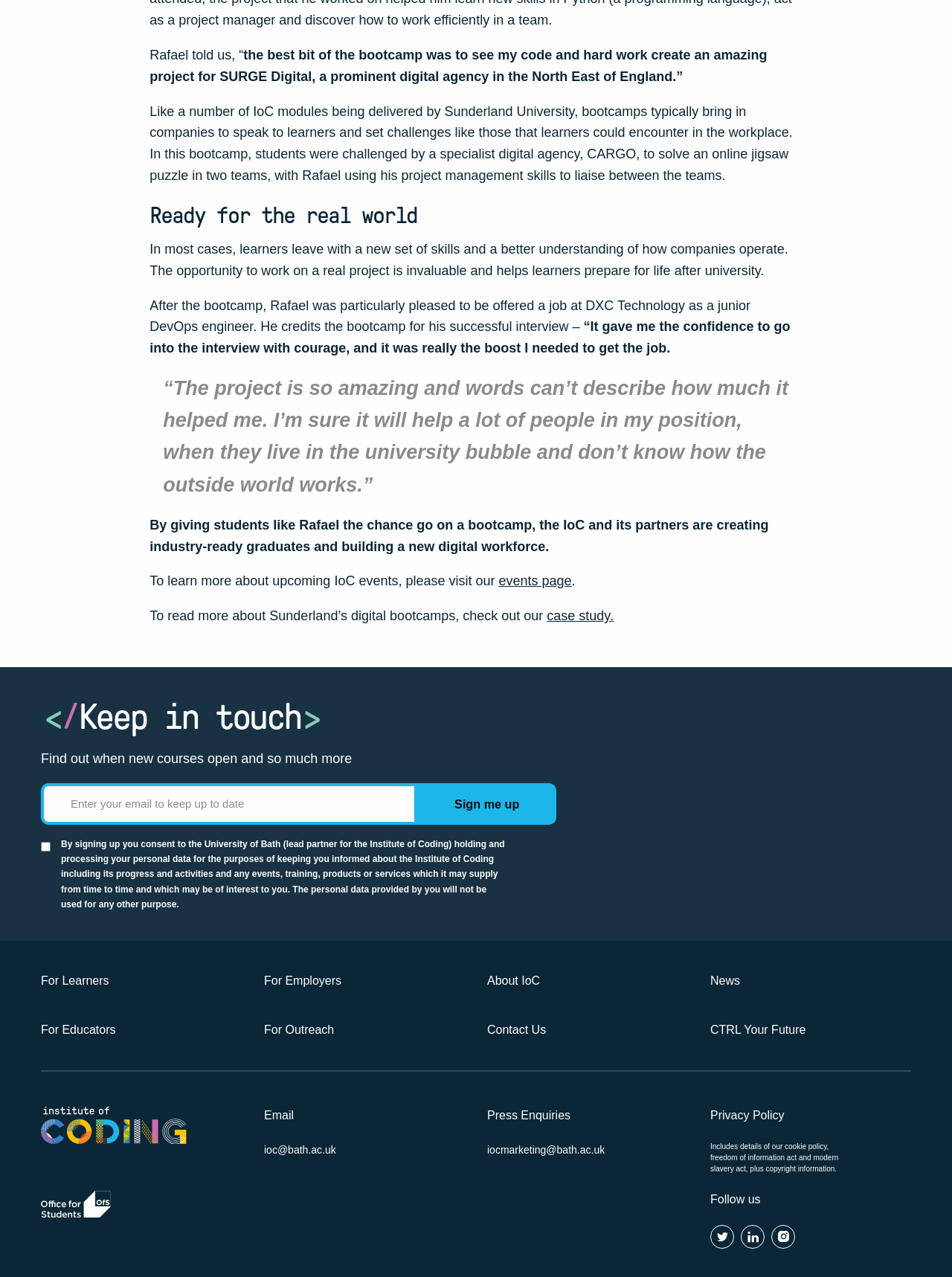What is the name of the digital agency mentioned in the article?
Craft a detailed and extensive response to the question.

The article mentions that Rafael created an amazing project for SURGE Digital, a prominent digital agency in the North East of England, during the bootcamp.